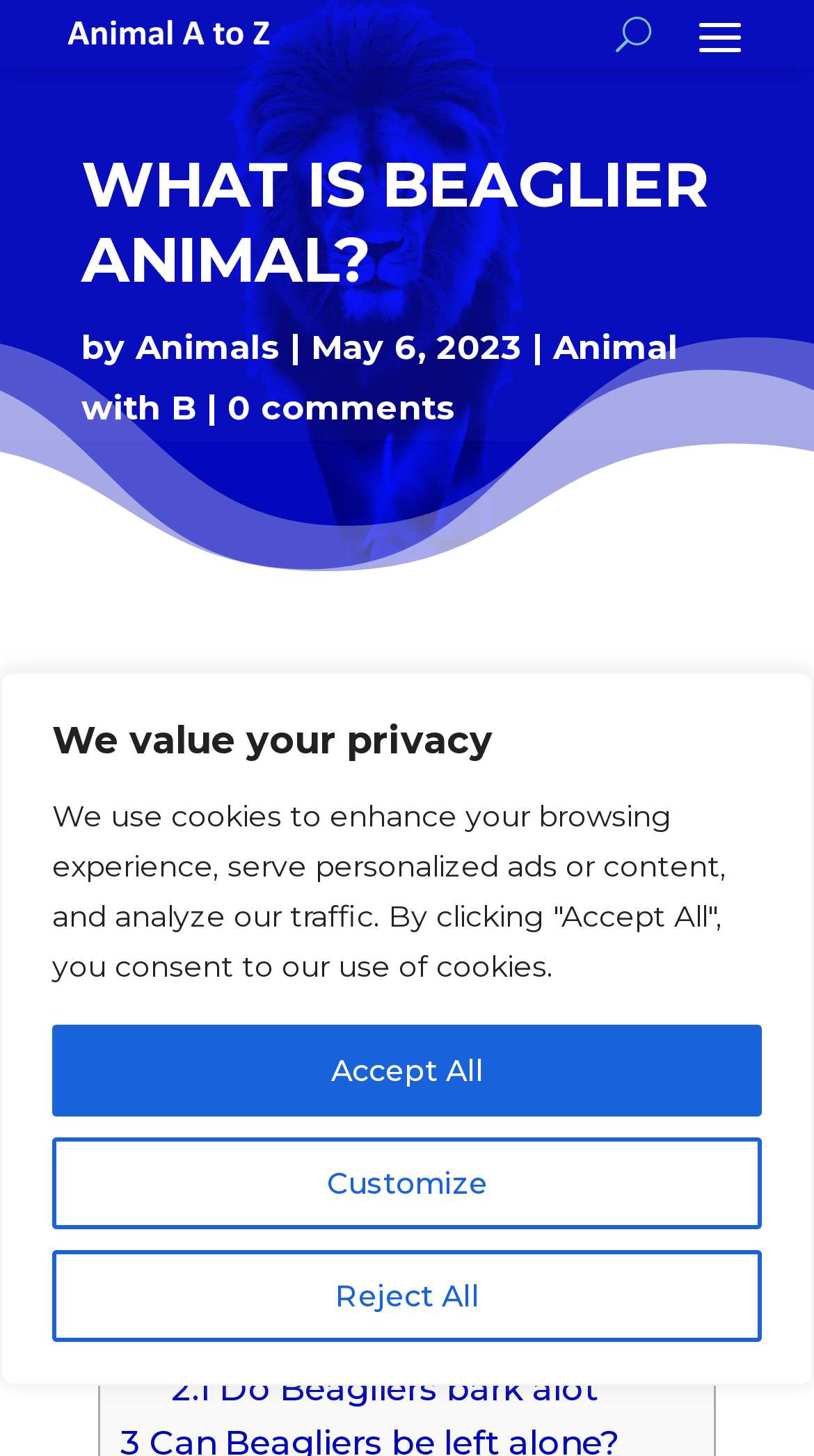Could you determine the bounding box coordinates of the clickable element to complete the instruction: "Click the Animal A to Z Logo"? Provide the coordinates as four float numbers between 0 and 1, i.e., [left, top, right, bottom].

[0.059, 0.01, 0.37, 0.036]